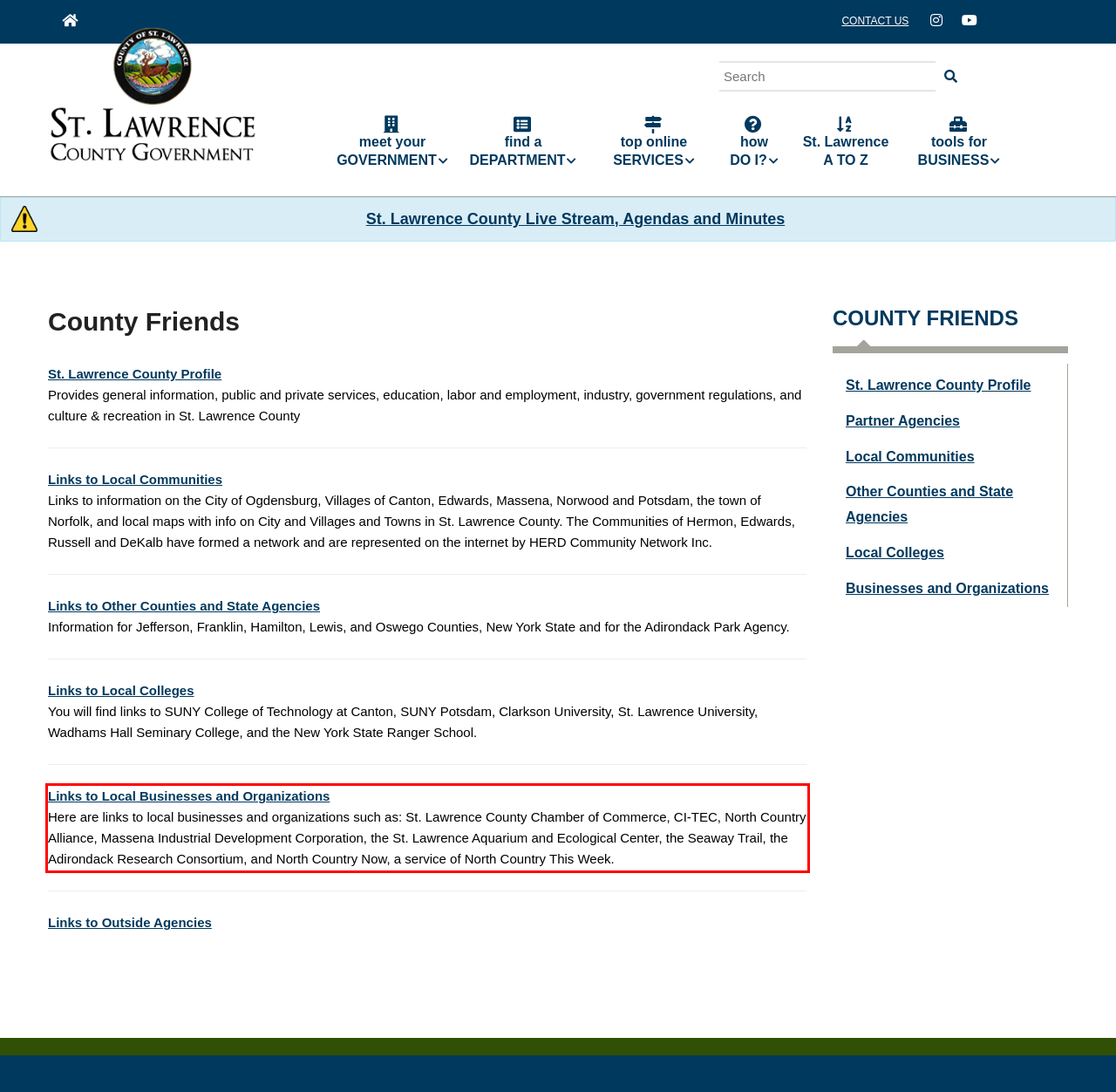Identify the text within the red bounding box on the webpage screenshot and generate the extracted text content.

Links to Local Businesses and Organizations Here are links to local businesses and organizations such as: St. Lawrence County Chamber of Commerce, CI-TEC, North Country Alliance, Massena Industrial Development Corporation, the St. Lawrence Aquarium and Ecological Center, the Seaway Trail, the Adirondack Research Consortium, and North Country Now, a service of North Country This Week.